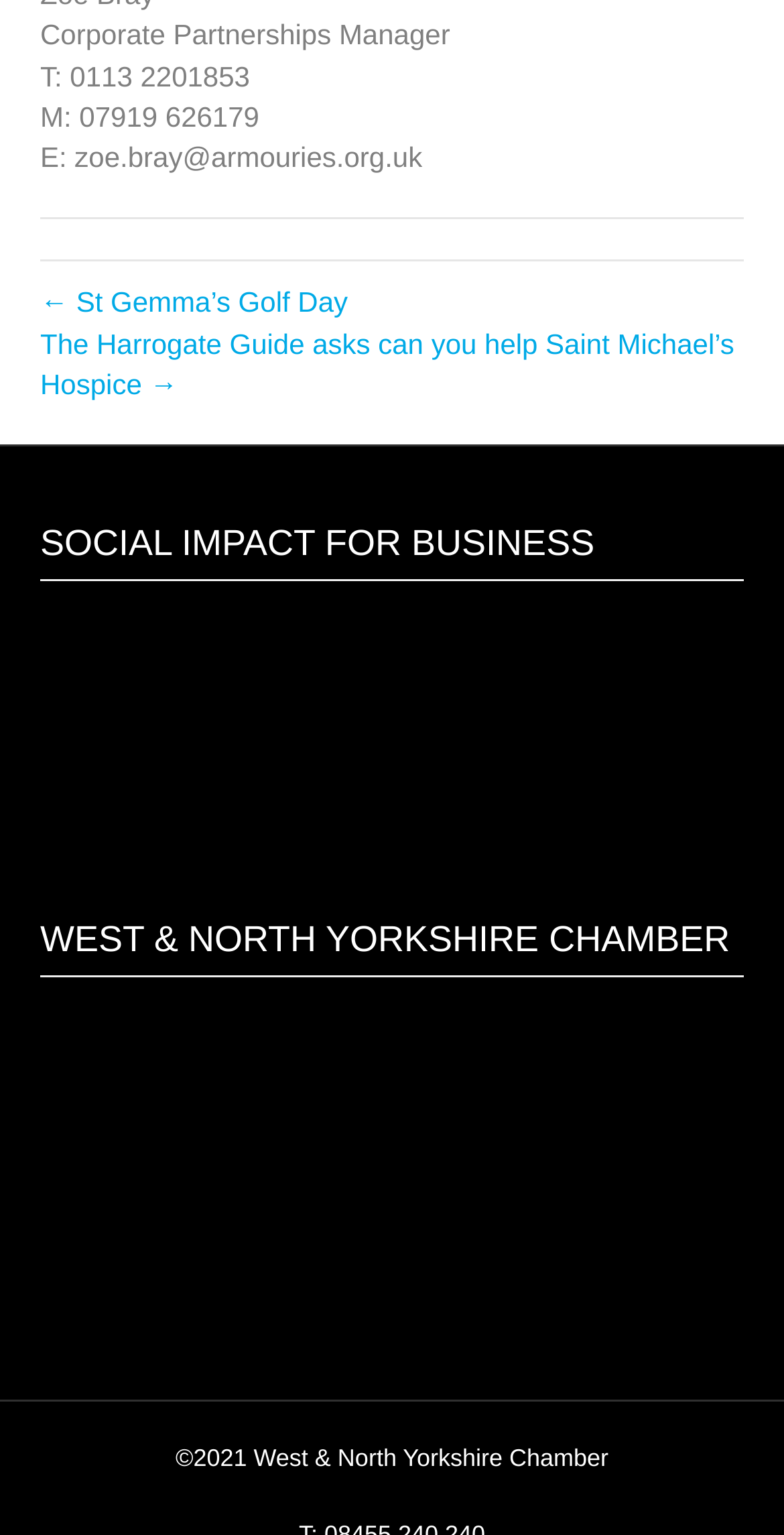What is the title of the second section on the webpage?
Please respond to the question thoroughly and include all relevant details.

The second section on the webpage has a heading that reads 'SOCIAL IMPACT FOR BUSINESS'. This section is located below the top section, which contains the contact information of the Corporate Partnerships Manager.